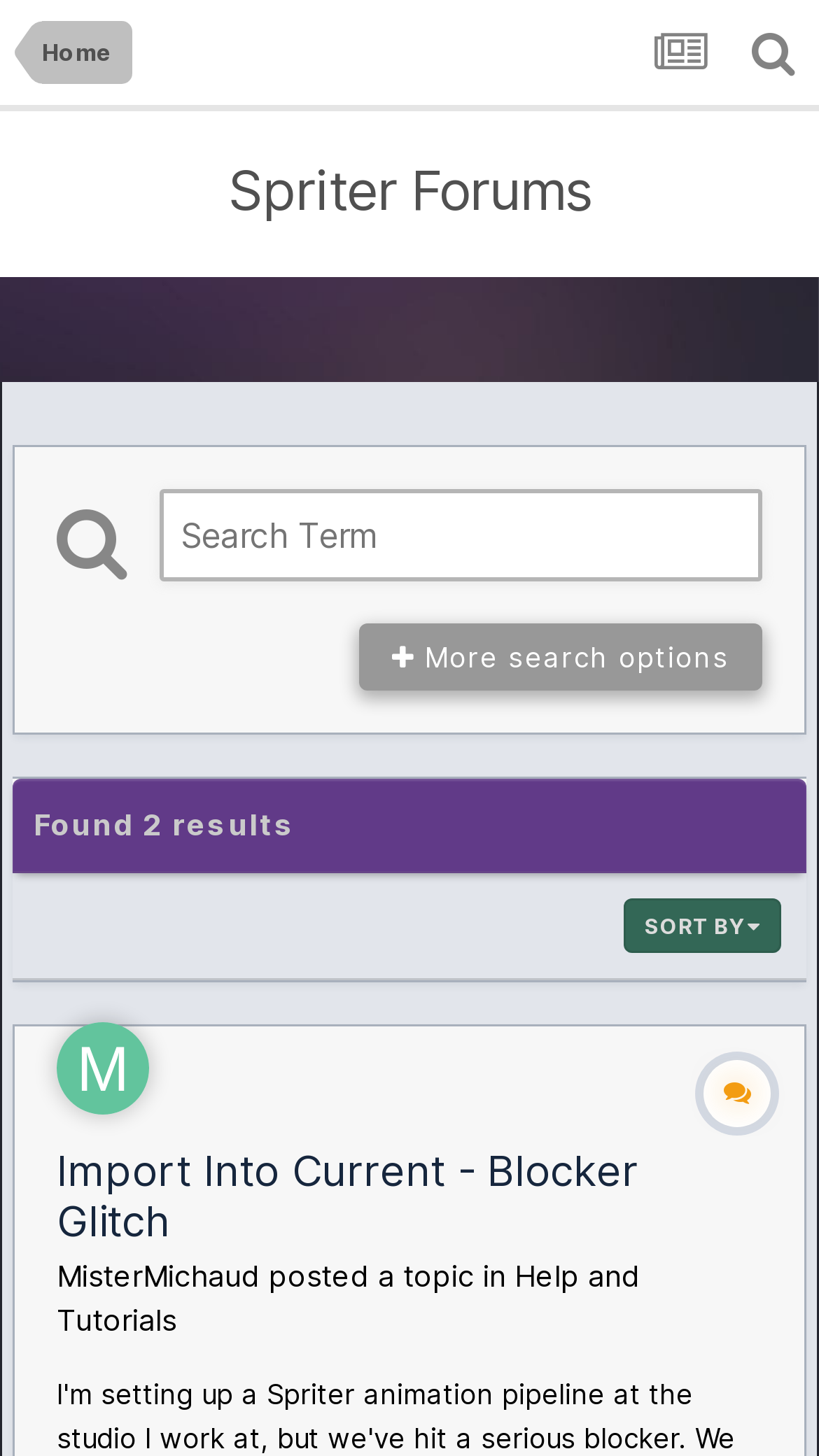Using the description: "Spriter Forums", identify the bounding box of the corresponding UI element in the screenshot.

[0.253, 0.091, 0.747, 0.17]